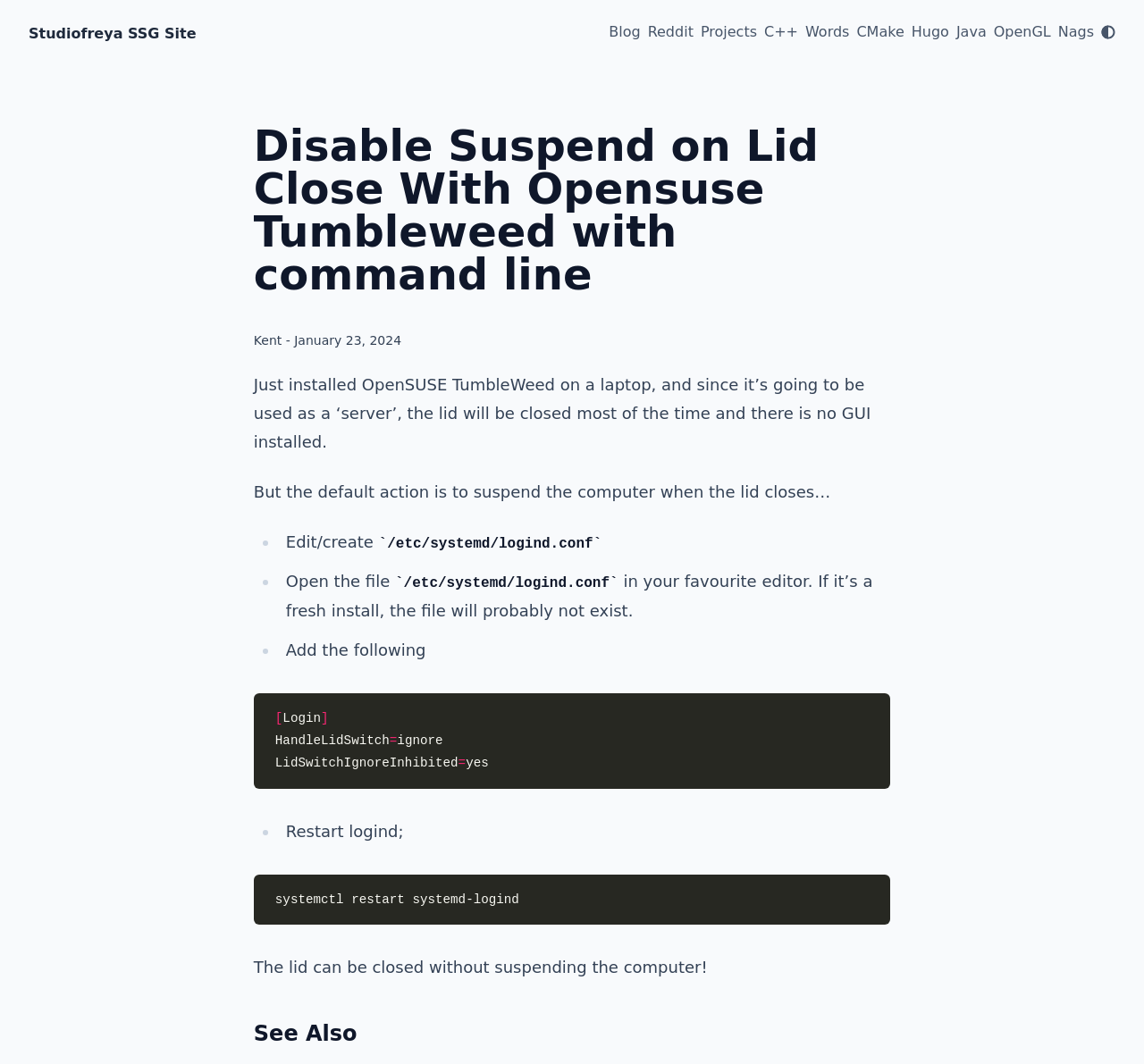Find the bounding box coordinates for the area that should be clicked to accomplish the instruction: "Click the 'Studiofreya SSG Site' link".

[0.025, 0.021, 0.172, 0.042]